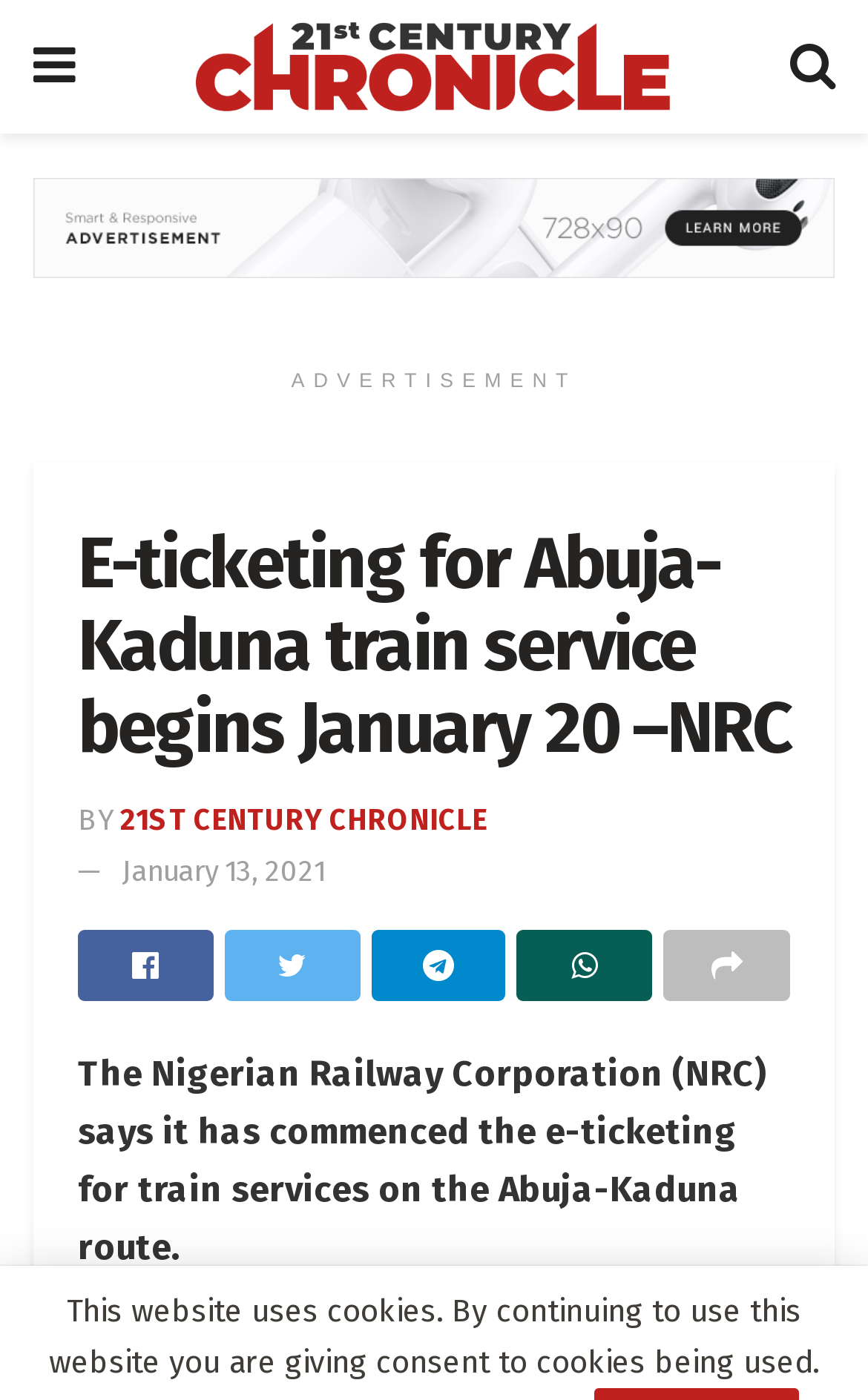Locate the bounding box coordinates of the clickable region necessary to complete the following instruction: "Click the Abuja-Kaduna train service link". Provide the coordinates in the format of four float numbers between 0 and 1, i.e., [left, top, right, bottom].

[0.138, 0.574, 0.562, 0.598]